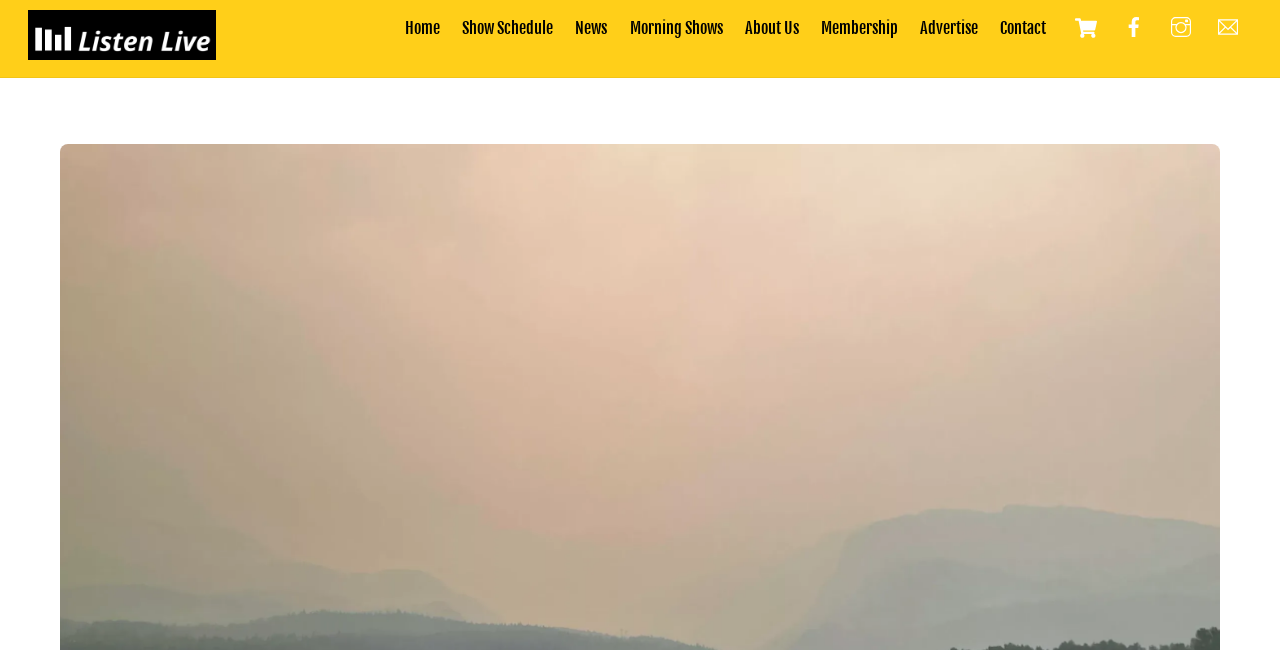Find the primary header on the webpage and provide its text.

No room at the inn in BC communities affected by fire